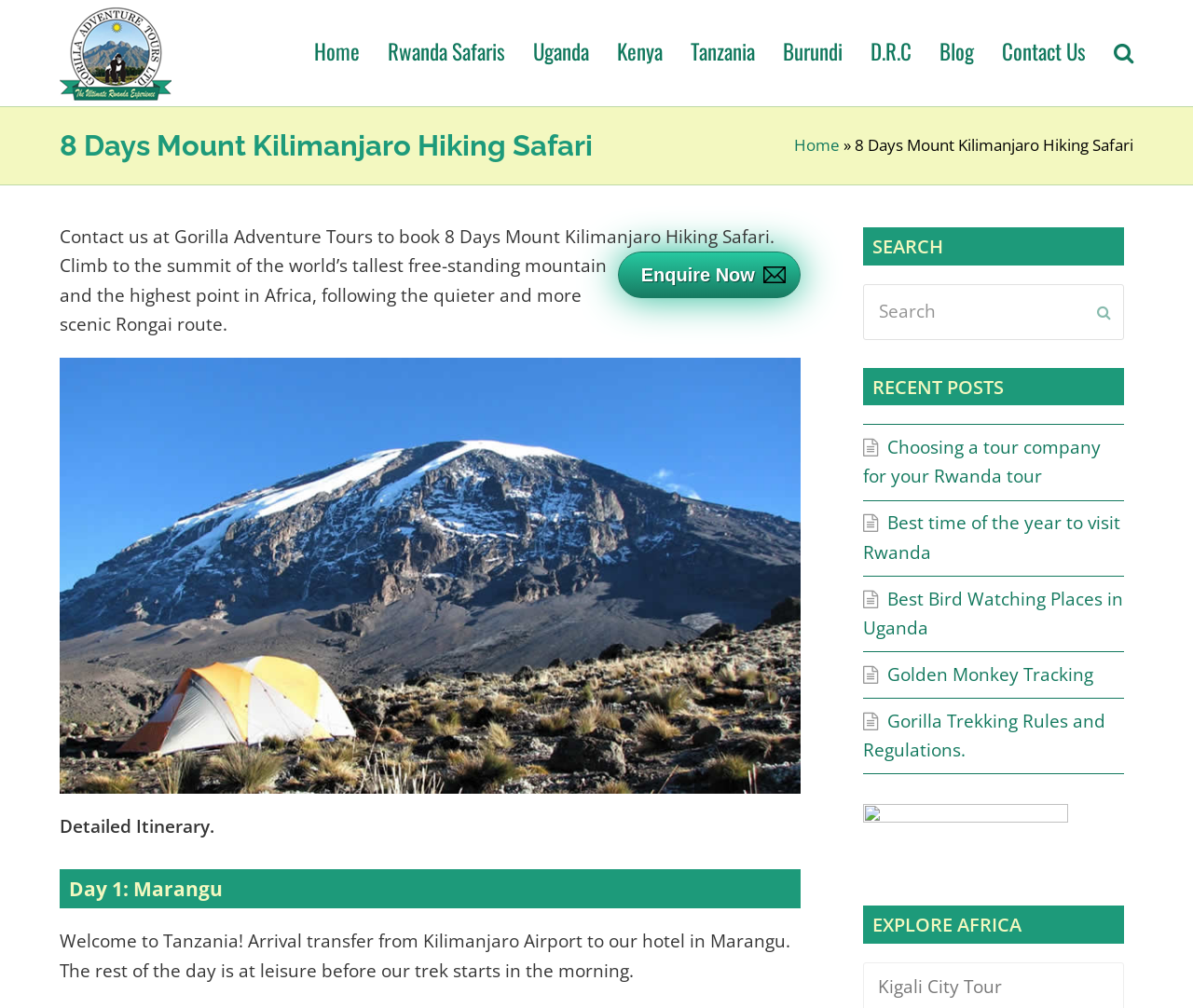Could you find the bounding box coordinates of the clickable area to complete this instruction: "Explore Citizenship by Investment"?

None